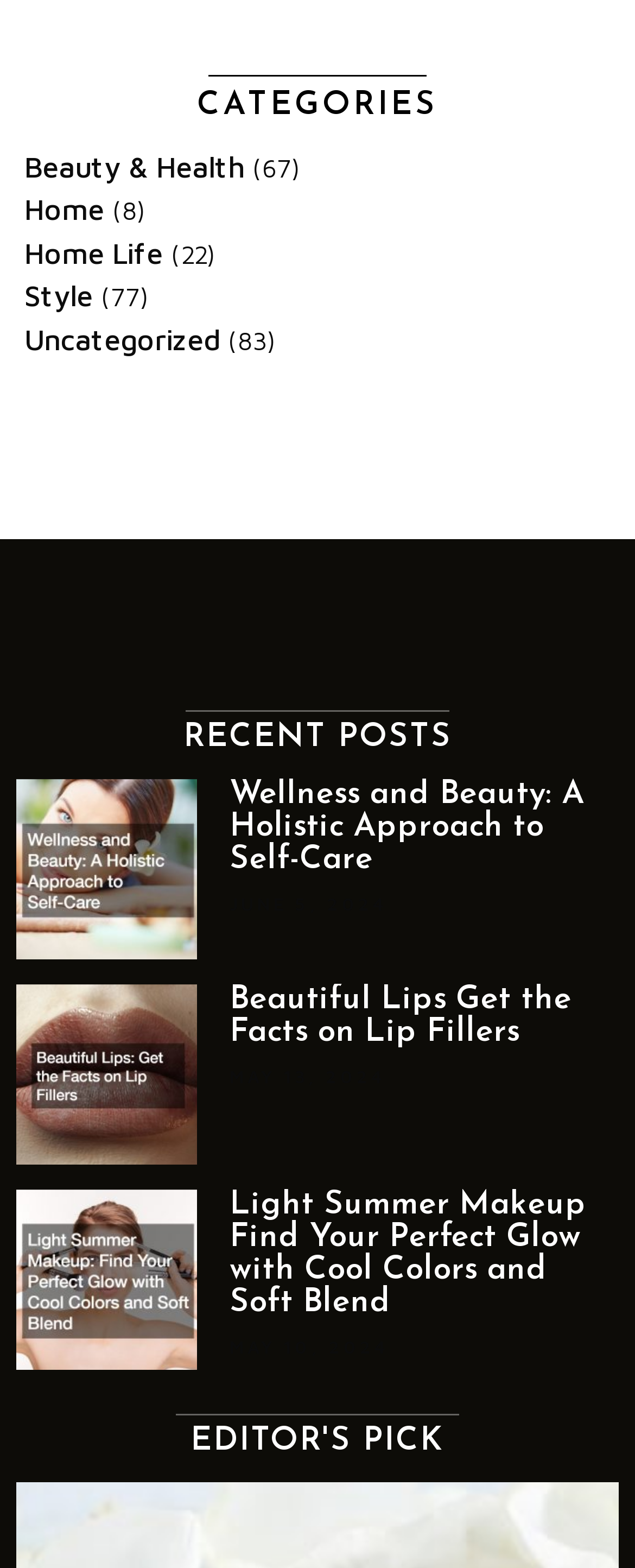Please indicate the bounding box coordinates for the clickable area to complete the following task: "Read Return, Refund & Exchange Policy". The coordinates should be specified as four float numbers between 0 and 1, i.e., [left, top, right, bottom].

None